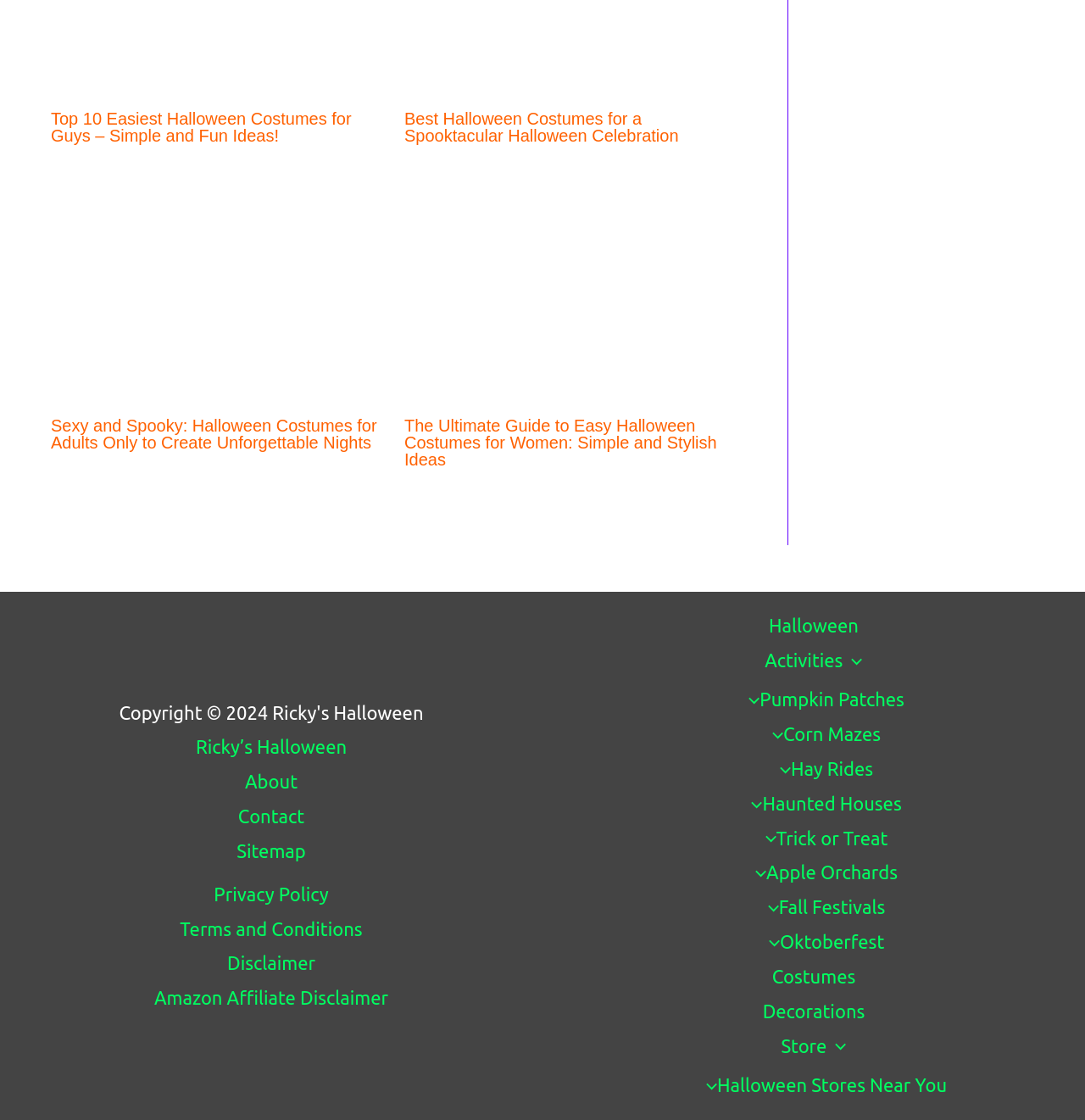Extract the bounding box of the UI element described as: "MGC - Member Policies".

None